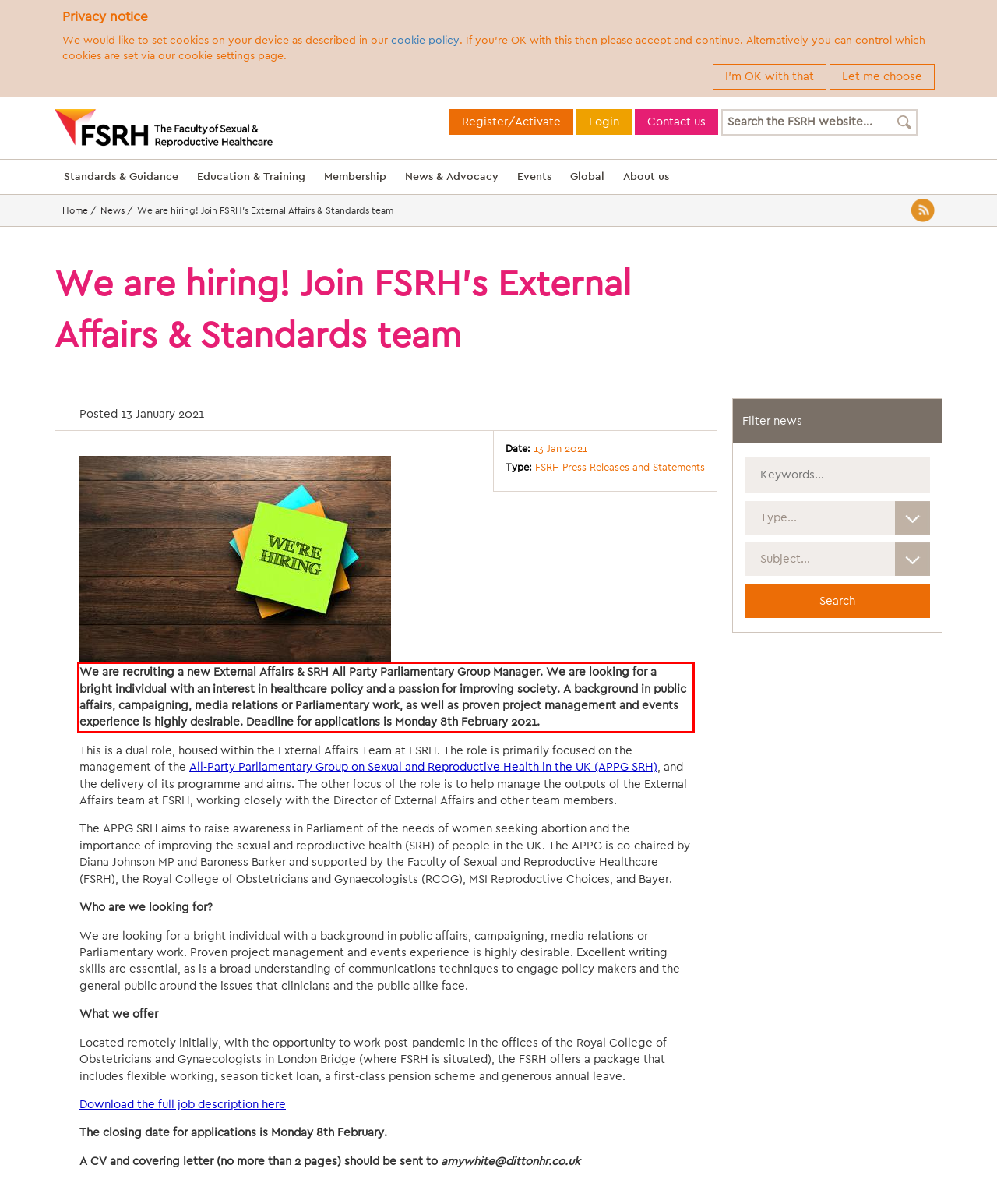From the given screenshot of a webpage, identify the red bounding box and extract the text content within it.

We are recruiting a new External Affairs & SRH All Party Parliamentary Group Manager. We are looking for a bright individual with an interest in healthcare policy and a passion for improving society. A background in public affairs, campaigning, media relations or Parliamentary work, as well as proven project management and events experience is highly desirable. Deadline for applications is Monday 8th February 2021.